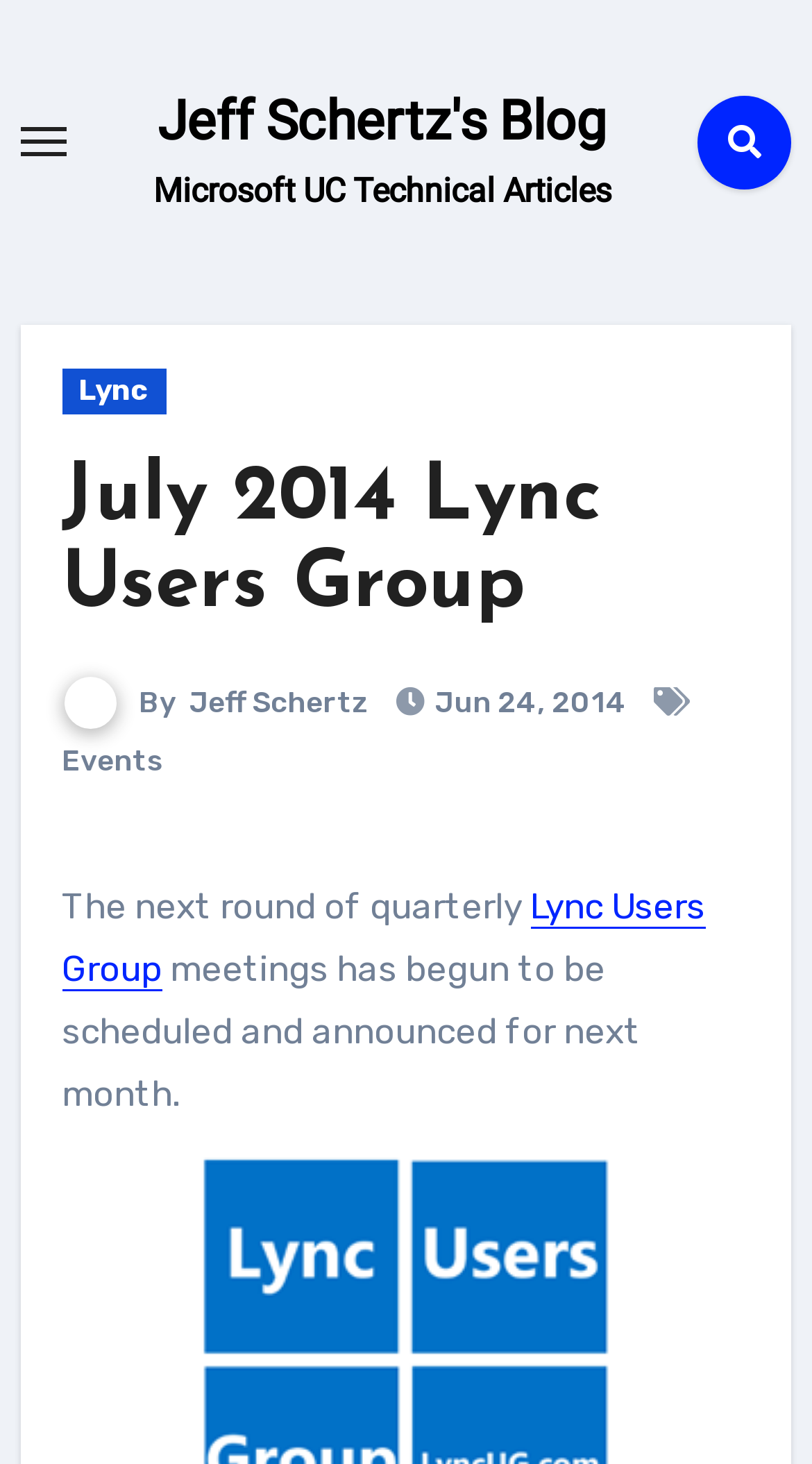Determine the bounding box coordinates of the UI element described below. Use the format (top-left x, top-left y, bottom-right x, bottom-right y) with floating point numbers between 0 and 1: alt="image" title="image"

[0.244, 0.912, 0.756, 0.941]